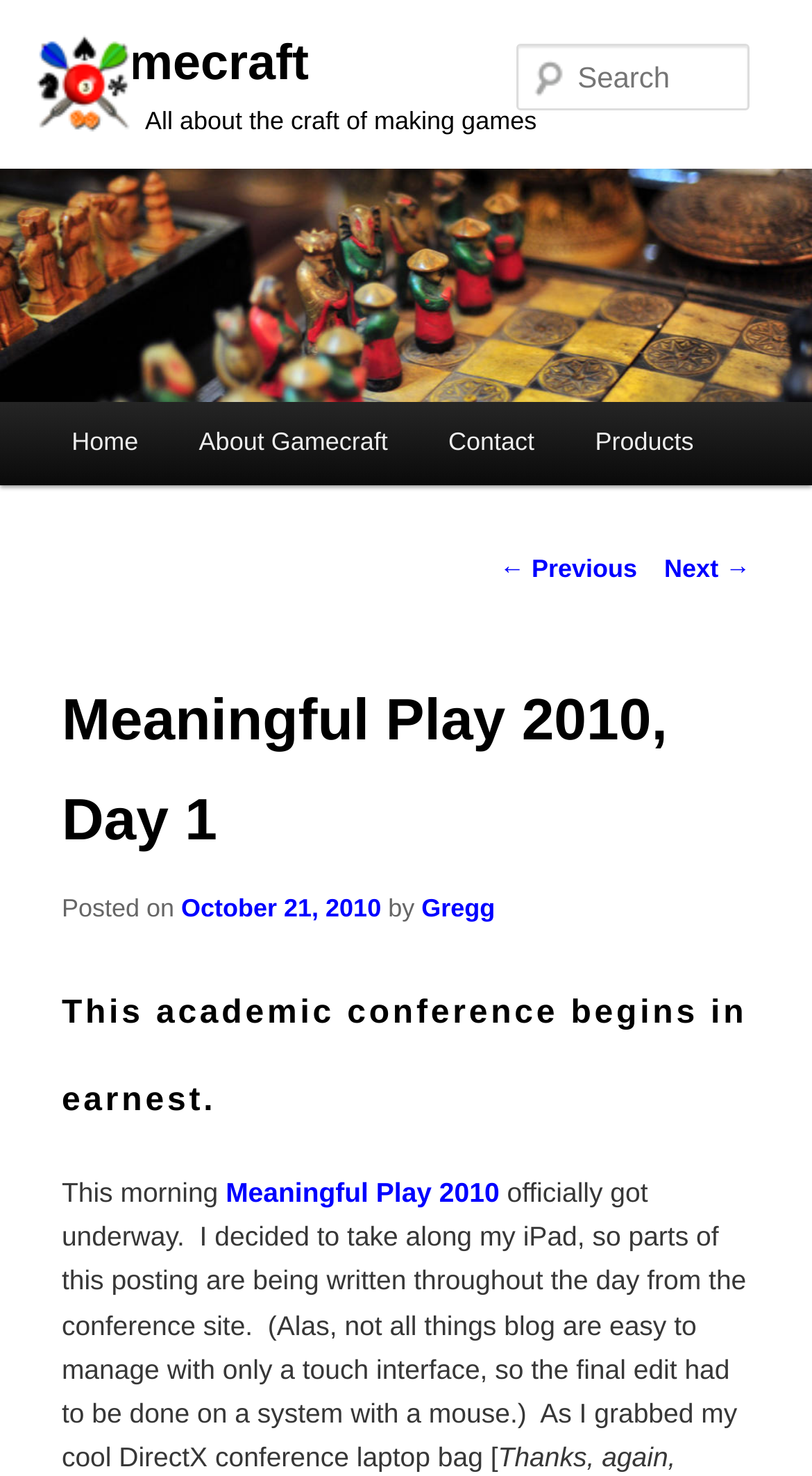Pinpoint the bounding box coordinates of the area that must be clicked to complete this instruction: "Go to Gamecraft homepage".

[0.076, 0.024, 0.38, 0.062]